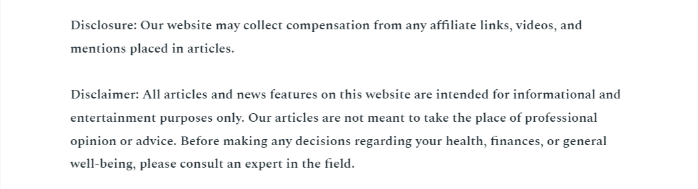Explain the image in detail, mentioning the main subjects and background elements.

The image is prominently displayed within an informative article titled "The big sign about dehydration," which emphasizes the importance of hydration, especially in hot weather and during physical activities. The article explains that thirst indicates dehydration, a state where the body lacks sufficient water to function properly. This informative segment is dedicated to educating readers about the symptoms and significance of dehydration, particularly for children who might not always recognize the signs during play. Accompanying the article are various links and disclaimers that guide readers toward further resources and clarify the nature of the provided information. The overall layout suggests a focus on health education, promoting awareness of the need for adequate hydration to maintain well-being.